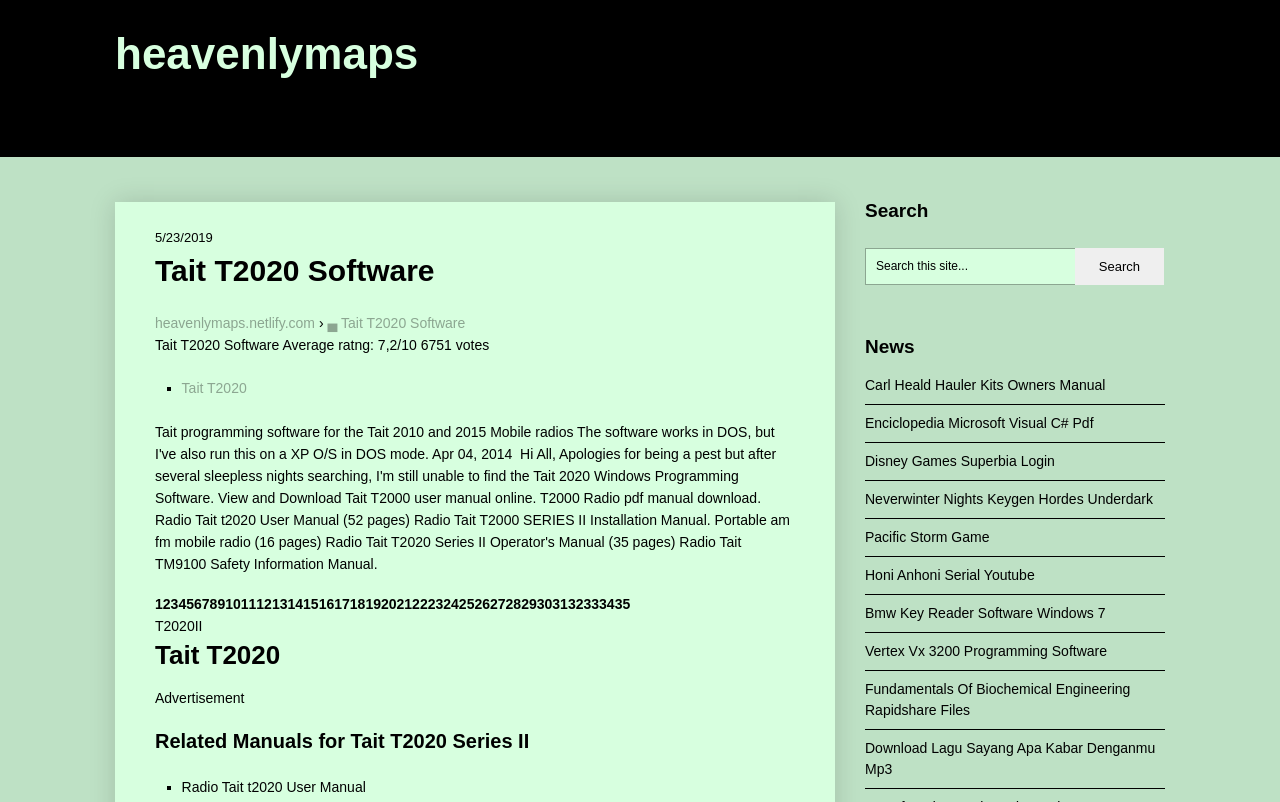Identify the coordinates of the bounding box for the element that must be clicked to accomplish the instruction: "click the Search button".

[0.84, 0.309, 0.909, 0.355]